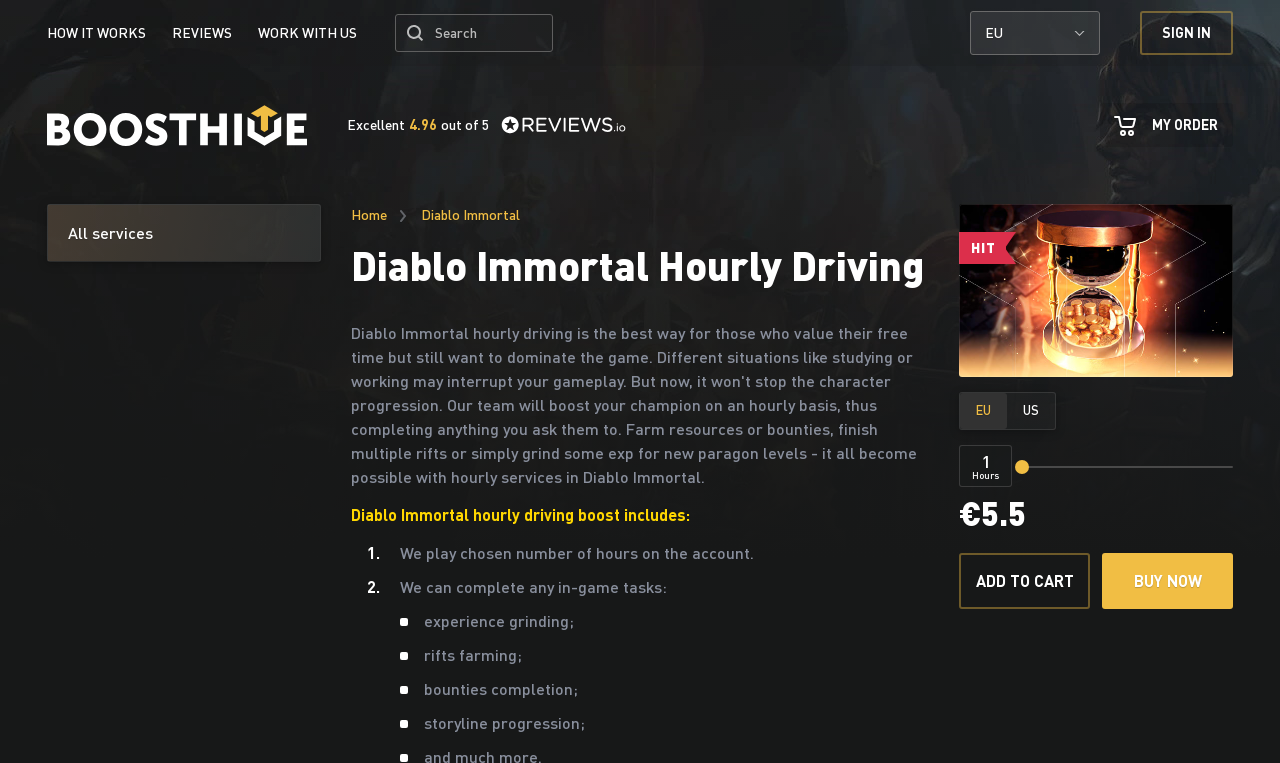Identify the bounding box coordinates for the element you need to click to achieve the following task: "Click the 'HOW IT WORKS' link". The coordinates must be four float values ranging from 0 to 1, formatted as [left, top, right, bottom].

[0.037, 0.014, 0.124, 0.072]